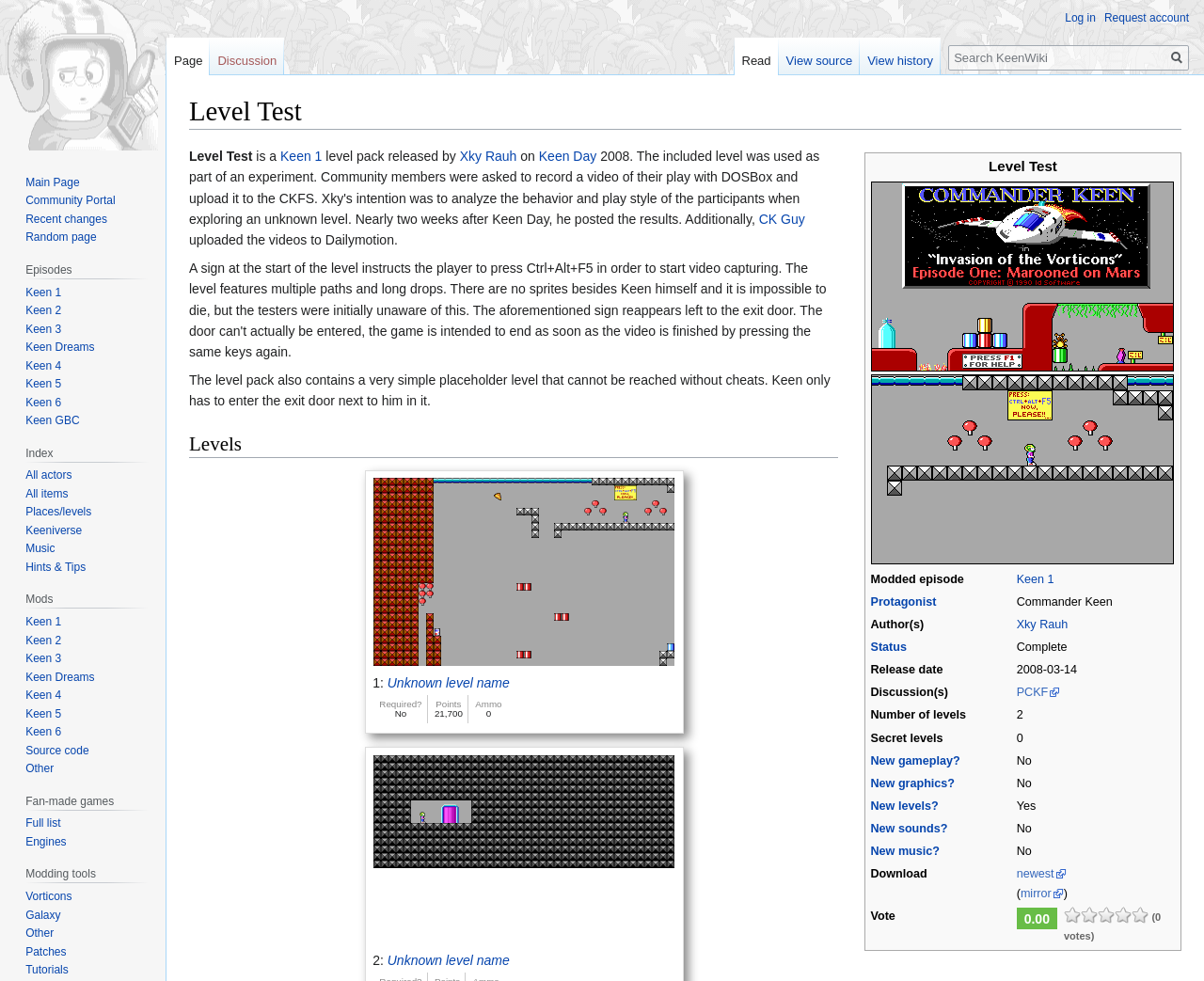Identify the bounding box coordinates for the region to click in order to carry out this instruction: "Check the 'Status' information". Provide the coordinates using four float numbers between 0 and 1, formatted as [left, top, right, bottom].

[0.723, 0.653, 0.753, 0.666]